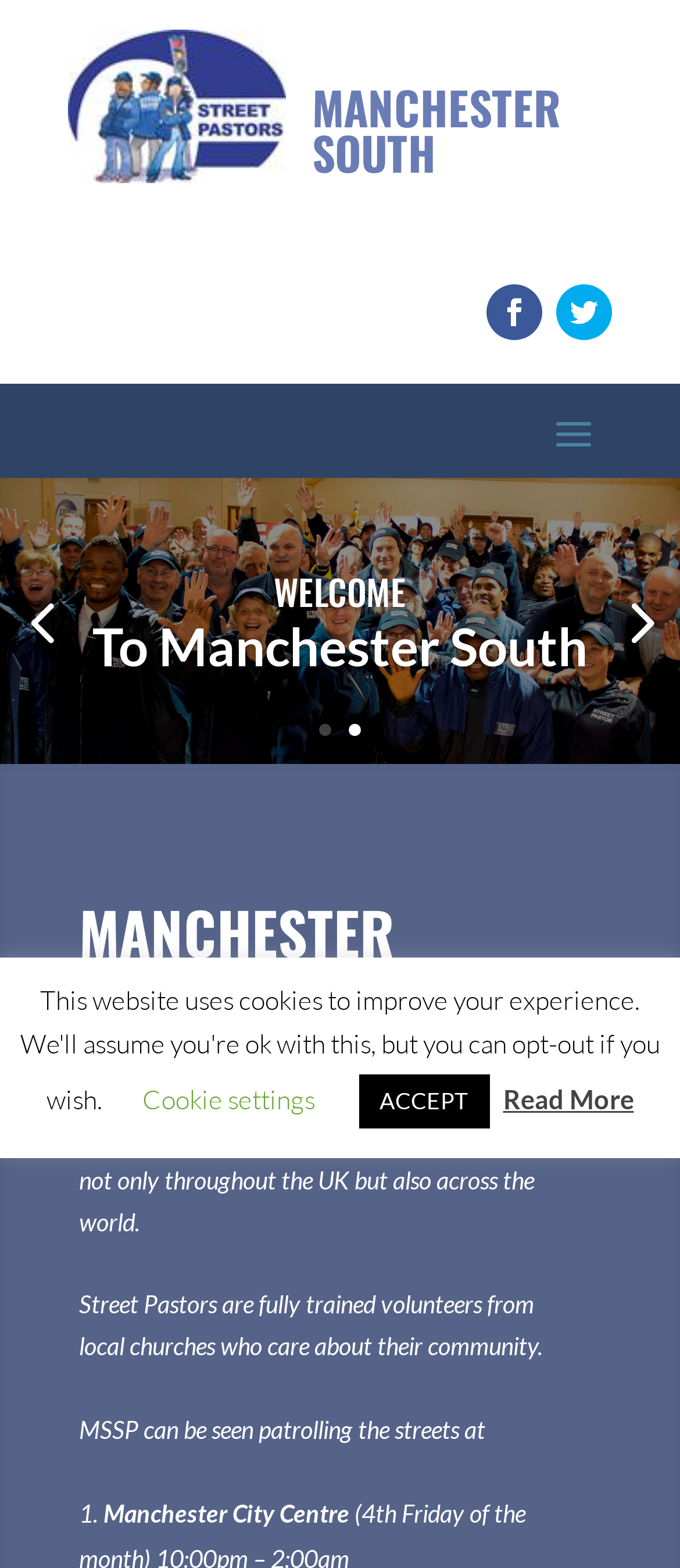Answer succinctly with a single word or phrase:
What is the button below the cookie settings?

ACCEPT